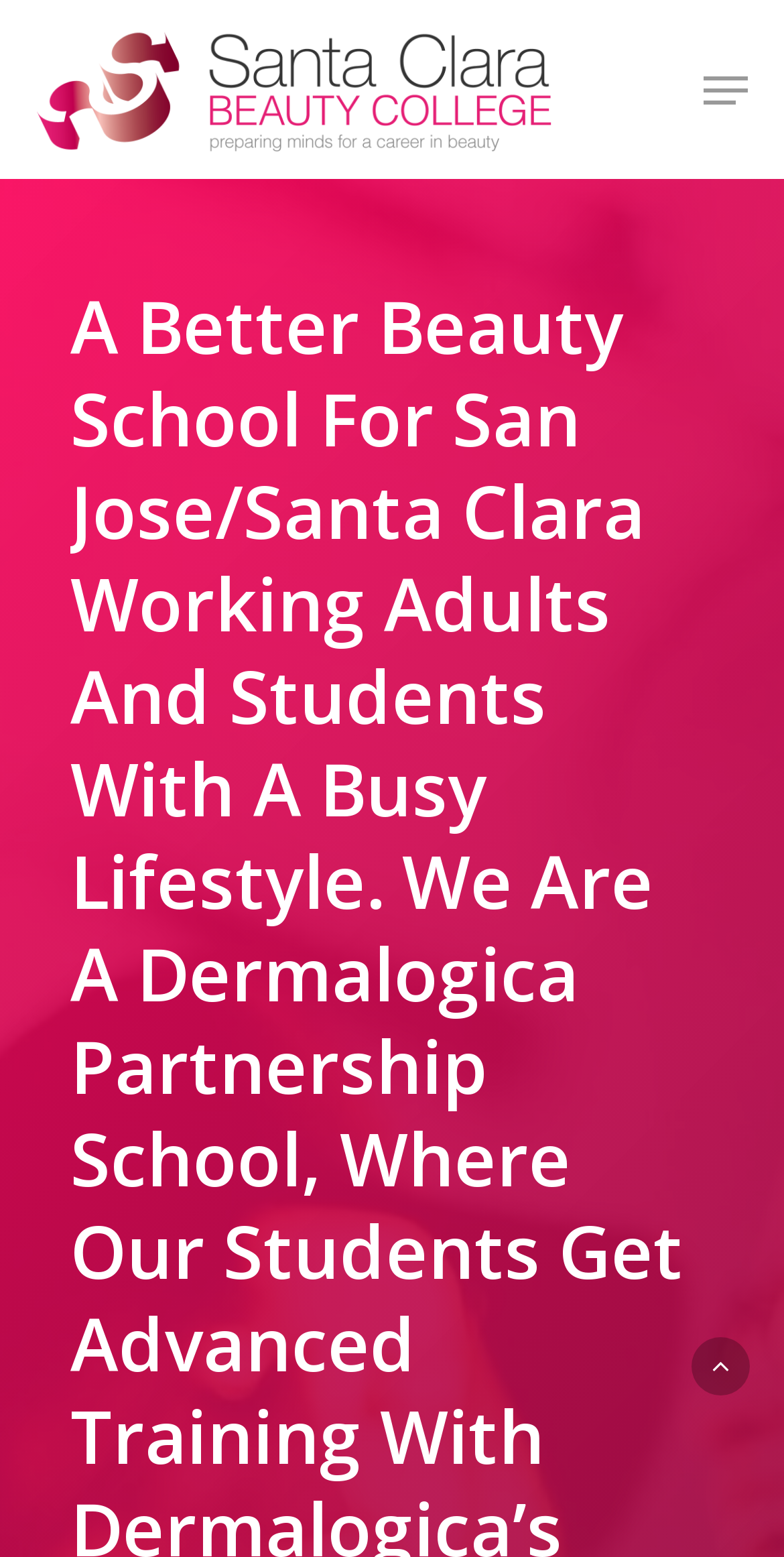Explain the webpage's layout and main content in detail.

The webpage is about Santa Clara Beauty College, a beauty school that offers programs in cosmetology, esthetics, and nail design. At the top left corner, there is a search bar with a placeholder text "Search" and a hint "Hit enter to search or ESC to close" below it. To the right of the search bar, there is a link with no text, and a logo image with the text "Beauty School near by" on top of it.

The main navigation menu is located at the top center of the page, with links to "Home", "About Us", "Courses", and other pages. The "Courses" link is followed by a sublist of links to specific courses, including "Cosmetology", "Esthetics", "Nail Care", and "Cosmetology Instructor". There are also links to "Tuition", "Services", and "Contact Us" pages.

On the top right corner, there are social media links represented by icons, including Facebook, Twitter, Instagram, and YouTube. Below the navigation menu, there is a call-to-action to schedule a tour with the college for more information.

Overall, the webpage provides a clear and organized layout, making it easy to navigate and find information about the beauty school and its programs.